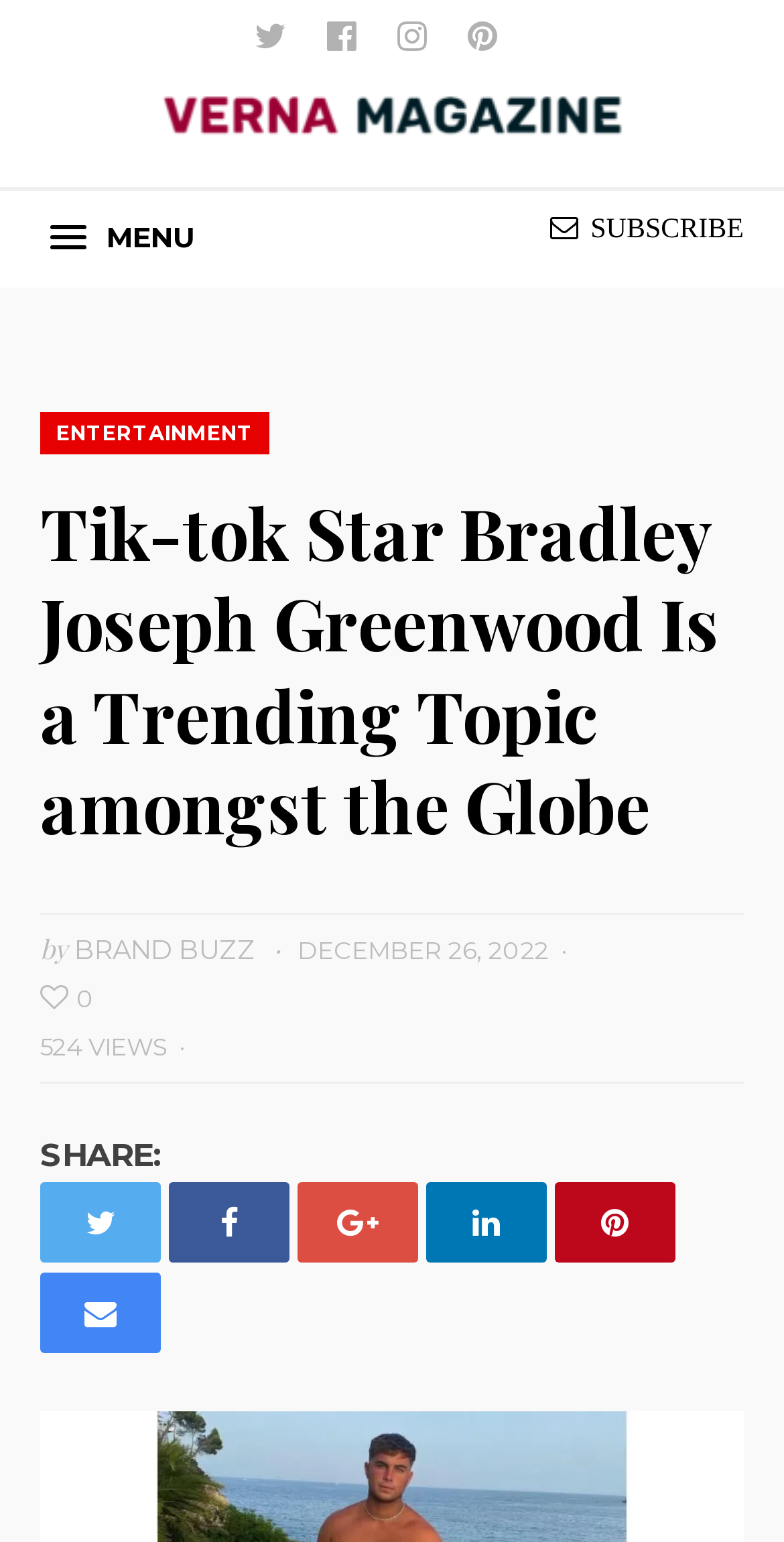Give a one-word or short phrase answer to the question: 
How many social media links are available?

5